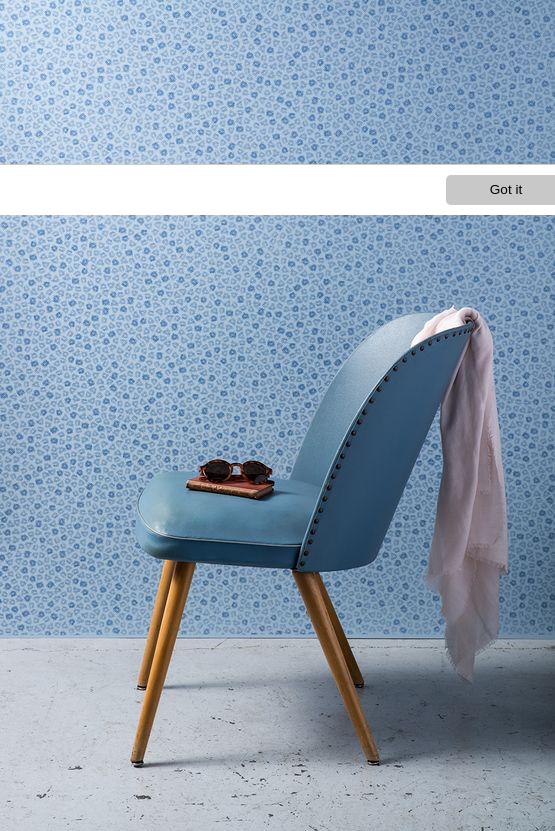Provide a comprehensive description of the image.

The image features a stylish, contemporary chair with a light blue upholstered seat and backrest, elegantly contrasted by its natural wooden legs. On the seat, a pair of stylish sunglasses rests atop a brown book, evoking a sense of leisure and taste. Draped over the back of the chair is a soft, light-colored scarf, adding a touch of sophistication and comfort. The backdrop is adorned with a decorative wall in a subtle blue pattern, enhancing the serene ambiance of the scene. This setup exemplifies modern design while inviting relaxation and thoughtful contemplation. The overall aesthetic combines grace and chic simplicity, making it an appealing space for both décor enthusiasts and those seeking comfort.